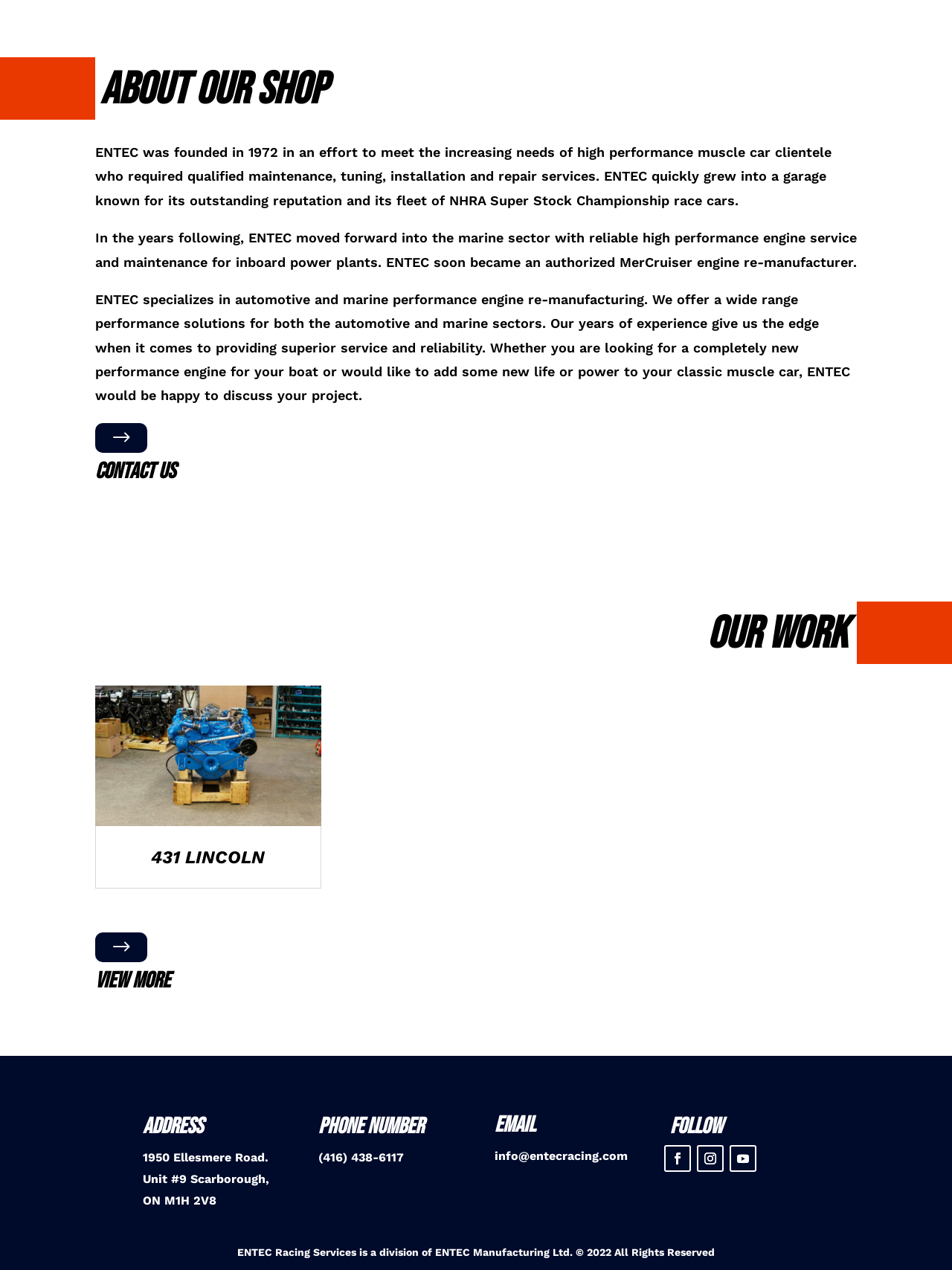What is the name of the company that ENTEC Racing Services is a division of?
Use the image to answer the question with a single word or phrase.

ENTEC Manufacturing Ltd.